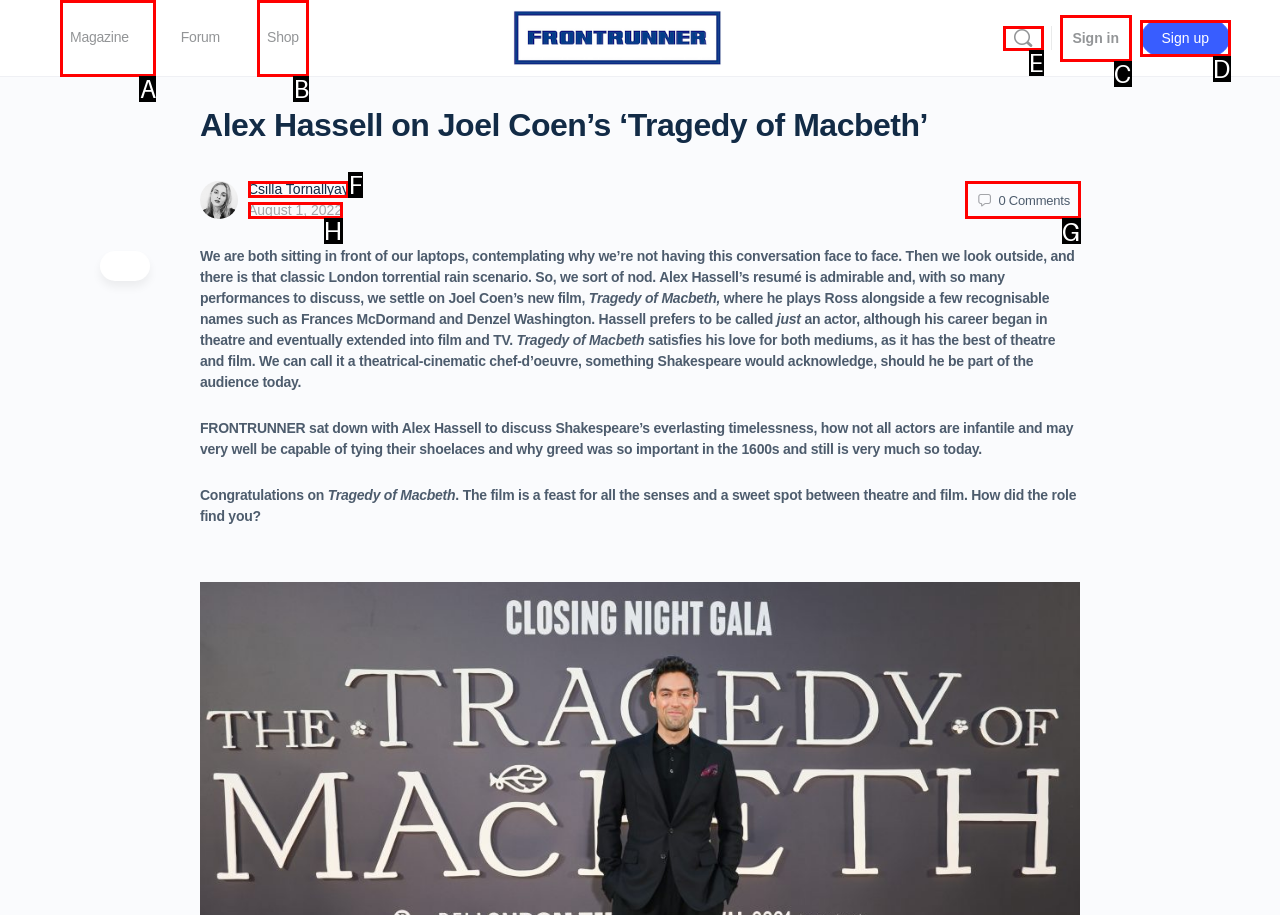Look at the description: Sign up
Determine the letter of the matching UI element from the given choices.

D